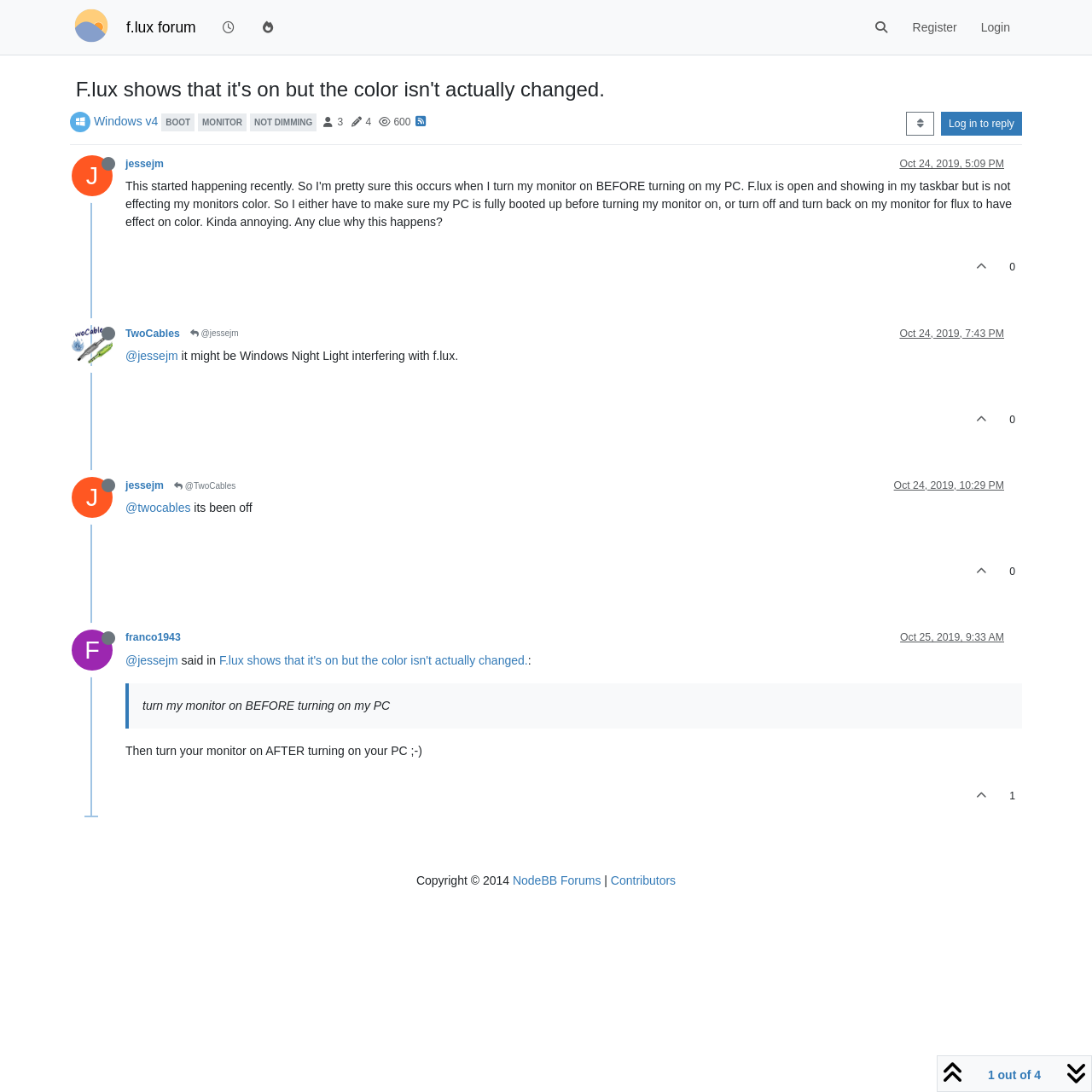Give a one-word or one-phrase response to the question:
How many people have replied to the original post?

3